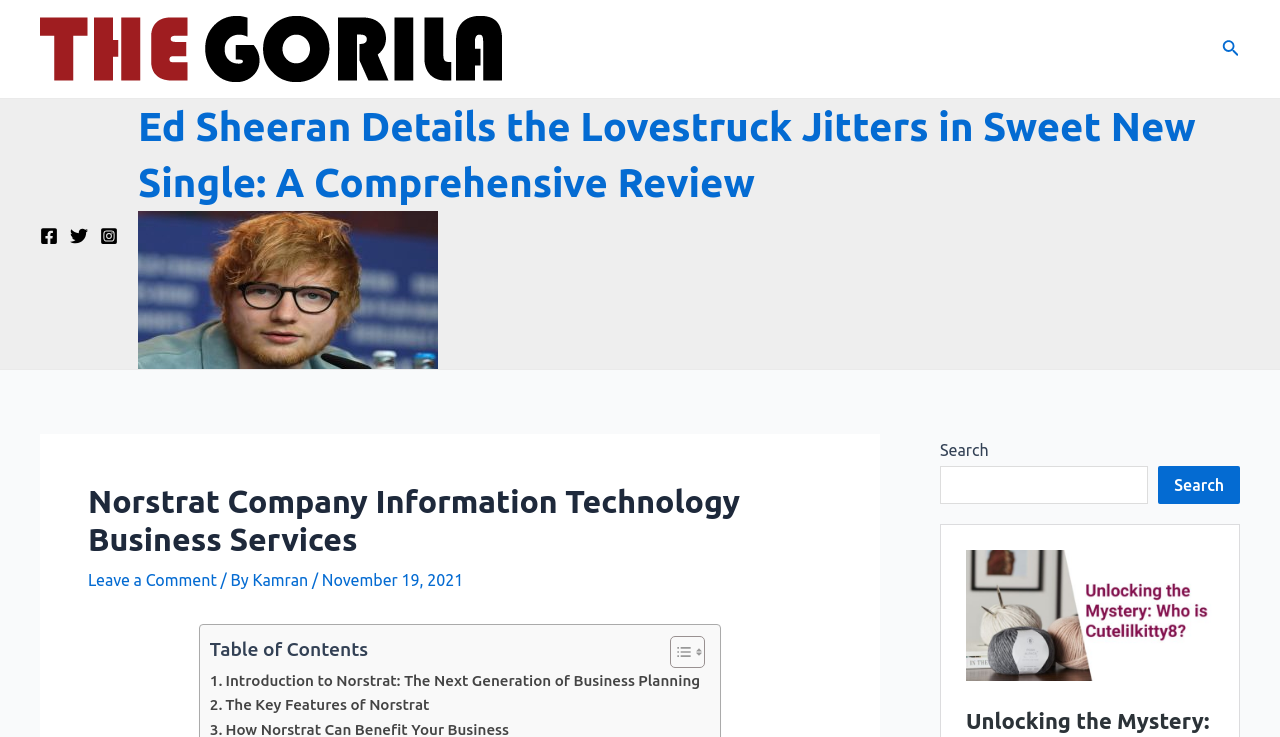Please identify the bounding box coordinates of the element that needs to be clicked to execute the following command: "Toggle Table of Content". Provide the bounding box using four float numbers between 0 and 1, formatted as [left, top, right, bottom].

[0.512, 0.862, 0.547, 0.908]